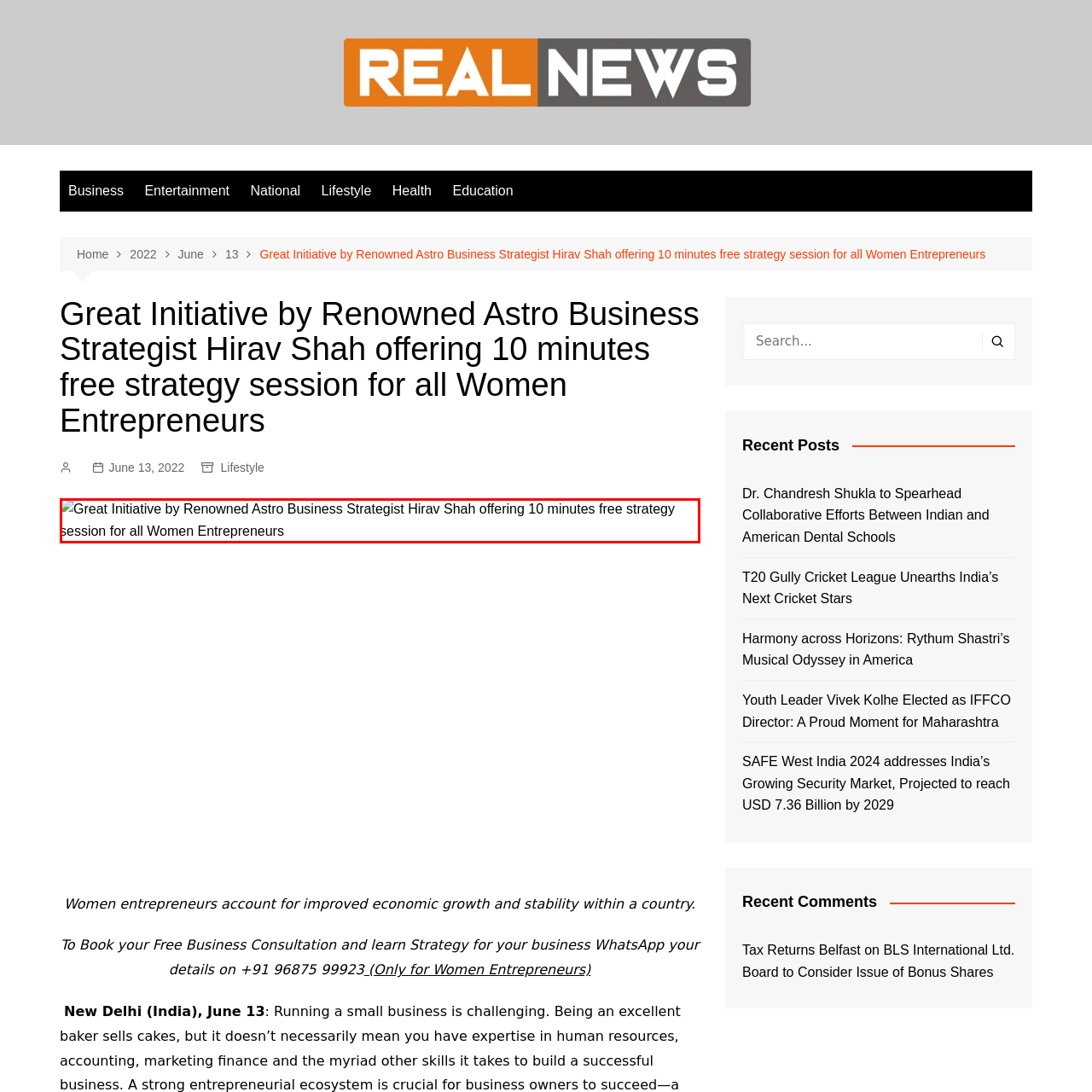Focus on the part of the image that is marked with a yellow outline and respond in detail to the following inquiry based on what you observe: 
What is the duration of the strategy session?

The image captures the essence of this unique opportunity, encouraging women to take advantage of Shah's expertise to enhance their business strategies through a 10-minute strategy session.